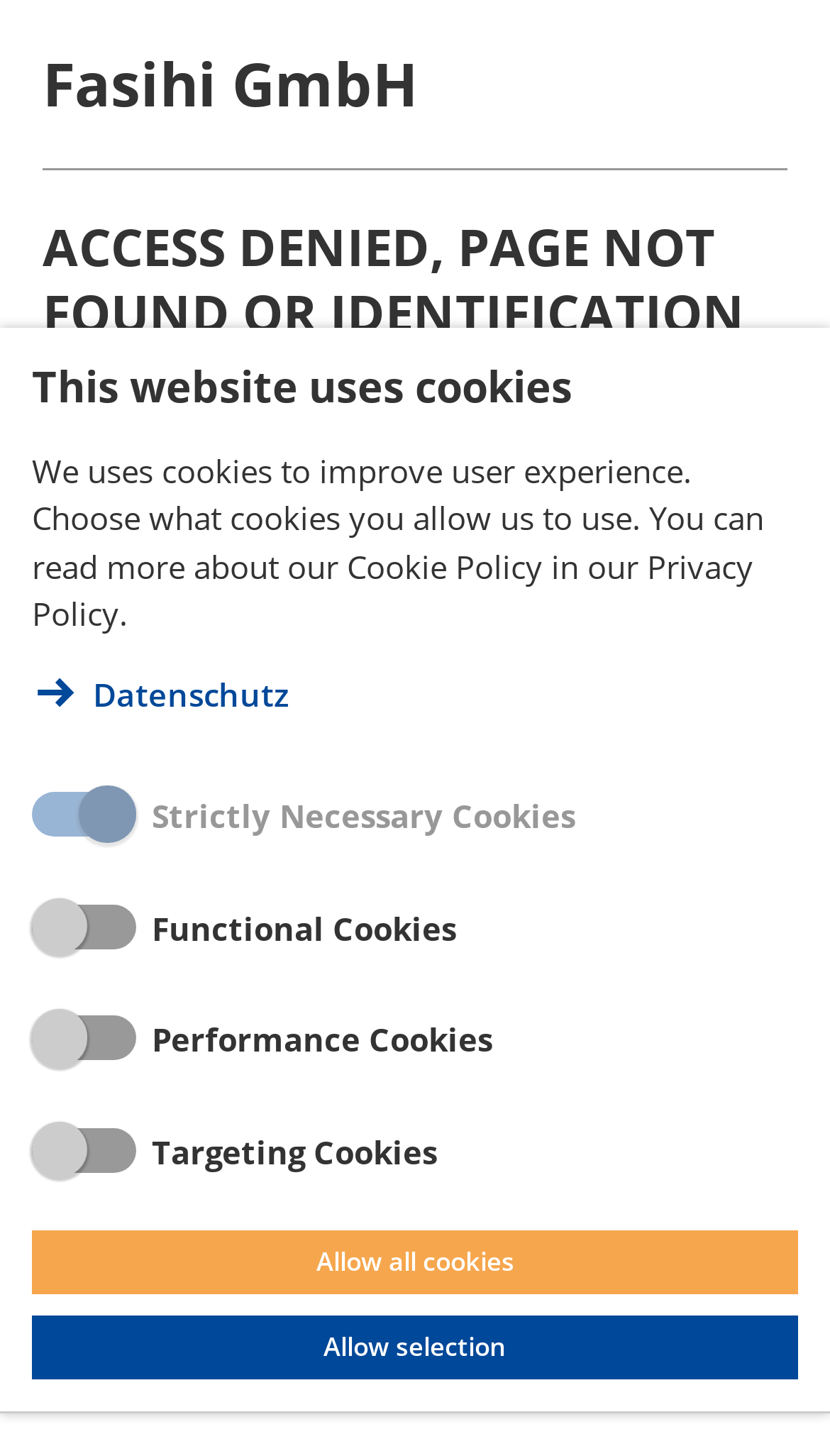Please answer the following question using a single word or phrase: 
What is the purpose of the cookies?

Improve user experience